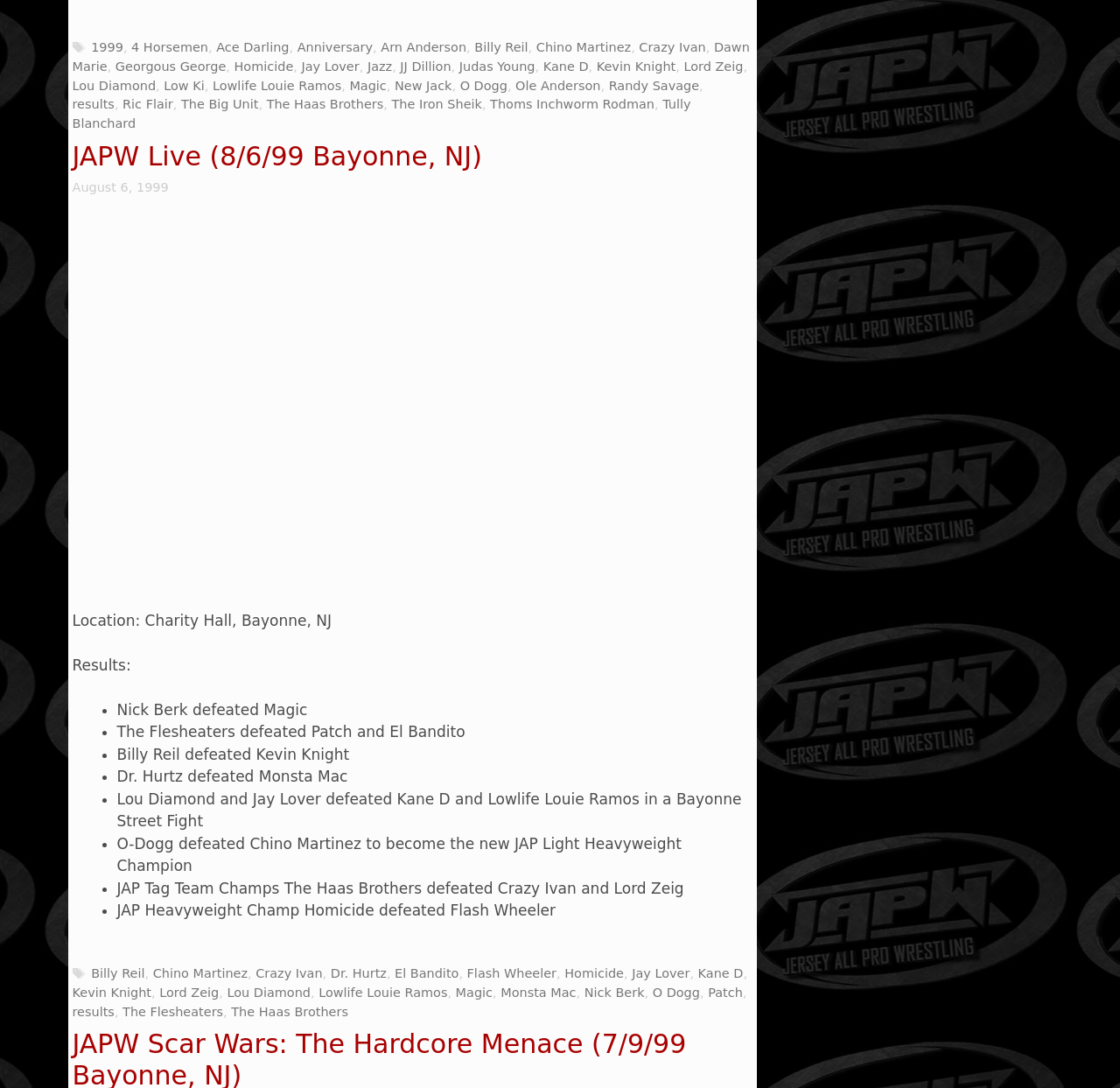Determine the bounding box coordinates for the UI element described. Format the coordinates as (top-left x, top-left y, bottom-right x, bottom-right y) and ensure all values are between 0 and 1. Element description: JAPW Live (8/6/99 Bayonne, NJ)

[0.064, 0.129, 0.43, 0.157]